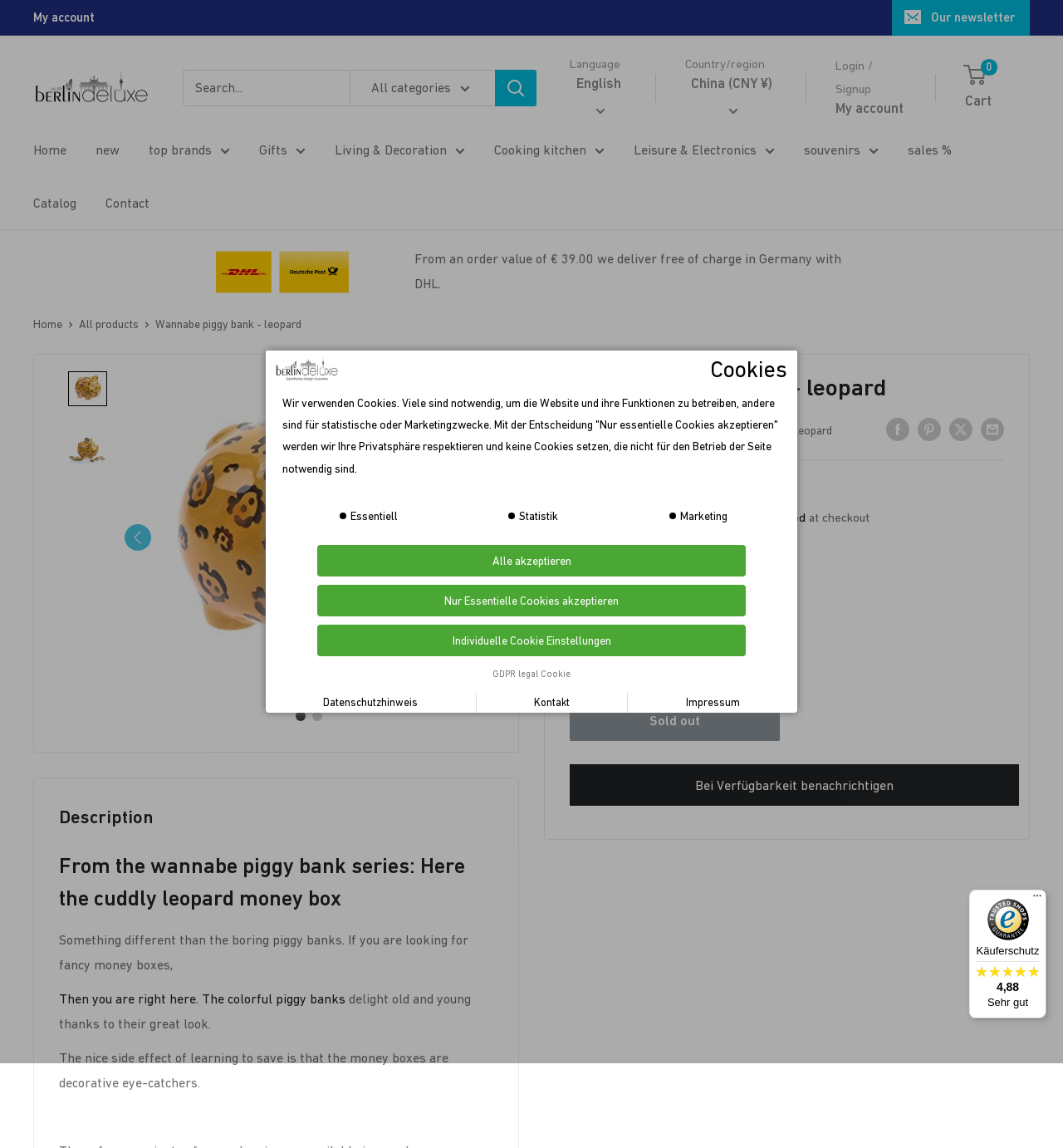Please reply to the following question using a single word or phrase: 
What is the current language of the website?

English